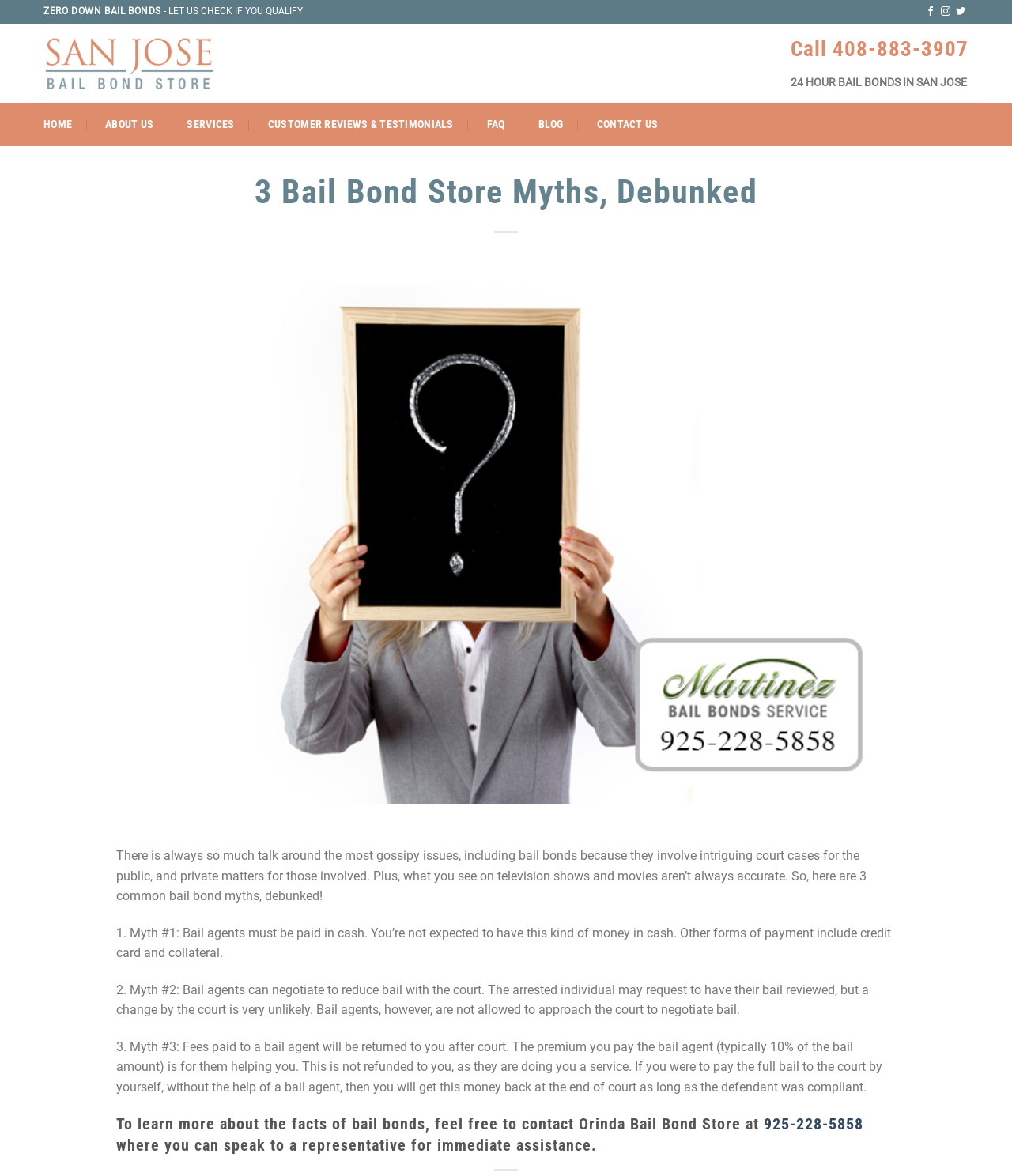Create a detailed summary of all the visual and textual information on the webpage.

This webpage is about debunking common myths related to bail bonds. At the top, there is a prominent header with the title "3 Bail Bonds Myths, Debunked" and a subheading "San Jose Bail Bond Store". Below this, there are three links to social media platforms, represented by icons. 

On the left side, there is a vertical navigation menu with links to different sections of the website, including "HOME", "ABOUT US", "SERVICES", "CUSTOMER REVIEWS & TESTIMONIALS", "FAQ", "BLOG", and "CONTACT US". 

In the main content area, there is a brief introduction to the topic of bail bonds, followed by three myths and their debunking explanations. The myths are numbered and presented in a clear and concise manner. 

At the bottom of the page, there is a call-to-action section with a heading "To learn more about the facts of bail bonds" and a phone number "925-228-5858" to contact Orinda Bail Bond Store for immediate assistance. There is also a link to Orinda Bail Bond Store and an image associated with it. 

Additionally, there are two images on the page, one associated with San Jose Bail Bond Store and the other with Orinda Bail Bond Store.